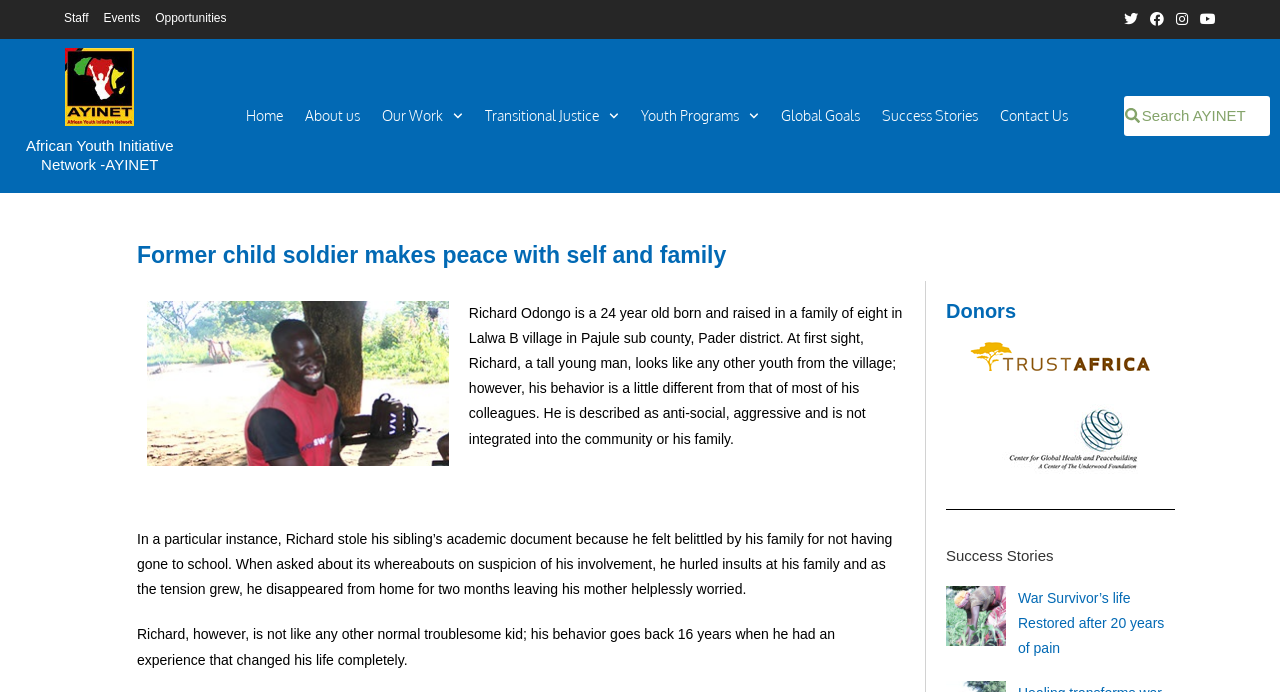Write a detailed summary of the webpage.

The webpage is about the African Youth Initiative Network (AYINET) and features a story about a former child soldier named Richard Odongo. At the top of the page, there are several links to different sections of the website, including "Staff", "Events", "Opportunities", and social media links. Below these links, there is a heading that reads "African Youth Initiative Network -AYINET".

The main content of the page is a story about Richard Odongo, a 24-year-old who was a child soldier. The story is divided into several paragraphs, which describe Richard's behavior and his experiences. There are also several headings and subheadings throughout the story, including "Donors" and "Success Stories".

To the left of the main content, there is a menu with links to different sections of the website, including "Home", "About us", "Our Work", "Transitional Justice", "Youth Programs", "Global Goals", "Success Stories", and "Contact Us". Each of these links has a small icon next to it.

At the bottom of the page, there is a search bar and a link to a success story about a war survivor. There are also several images throughout the page, including a logo for AYINET and icons for the different sections of the website.

Overall, the webpage is well-organized and easy to navigate, with clear headings and concise text. The story about Richard Odongo is the main focus of the page, and it is presented in a clear and readable format.